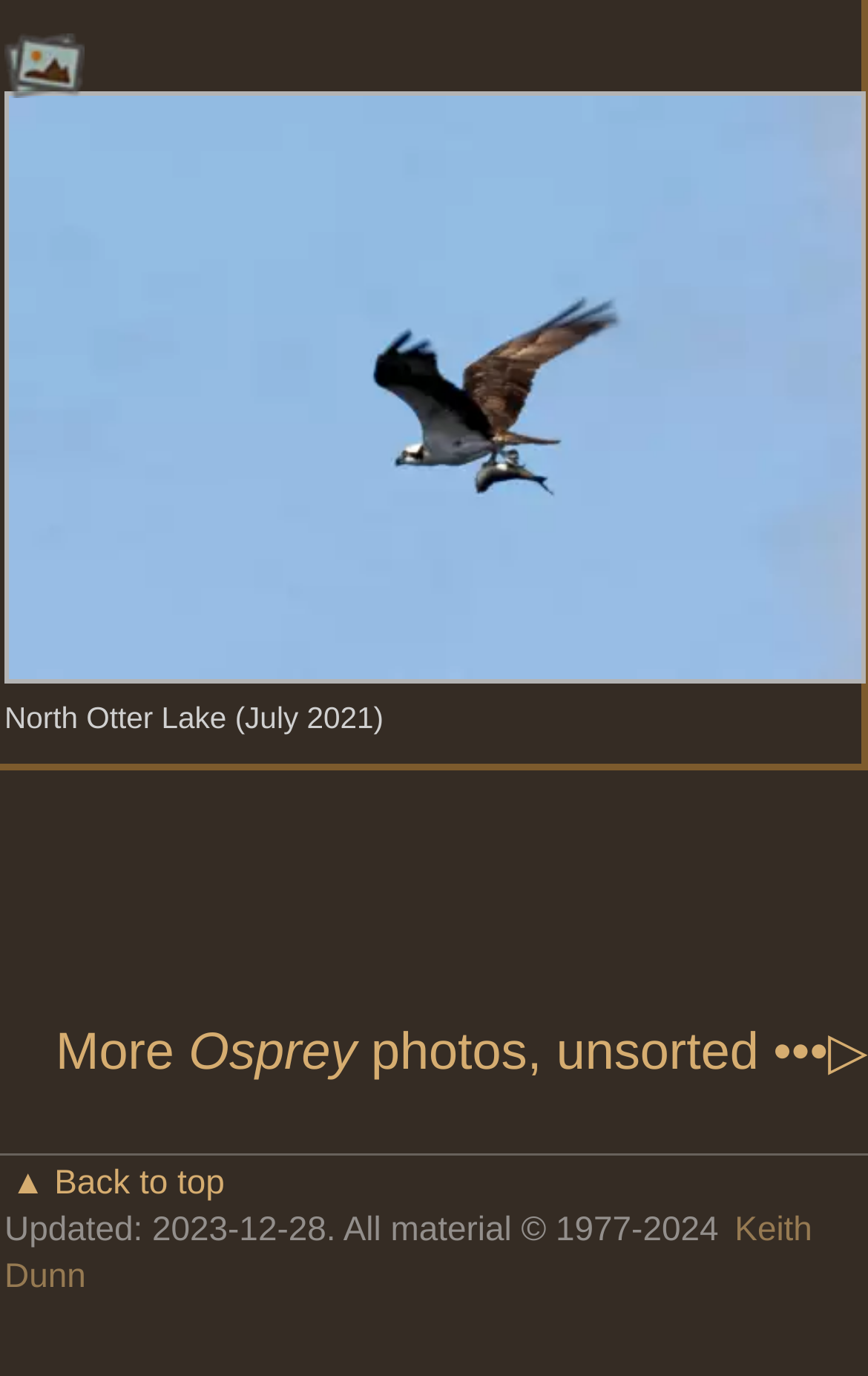Locate and provide the bounding box coordinates for the HTML element that matches this description: "▲ Back to top".

[0.005, 0.847, 0.259, 0.874]